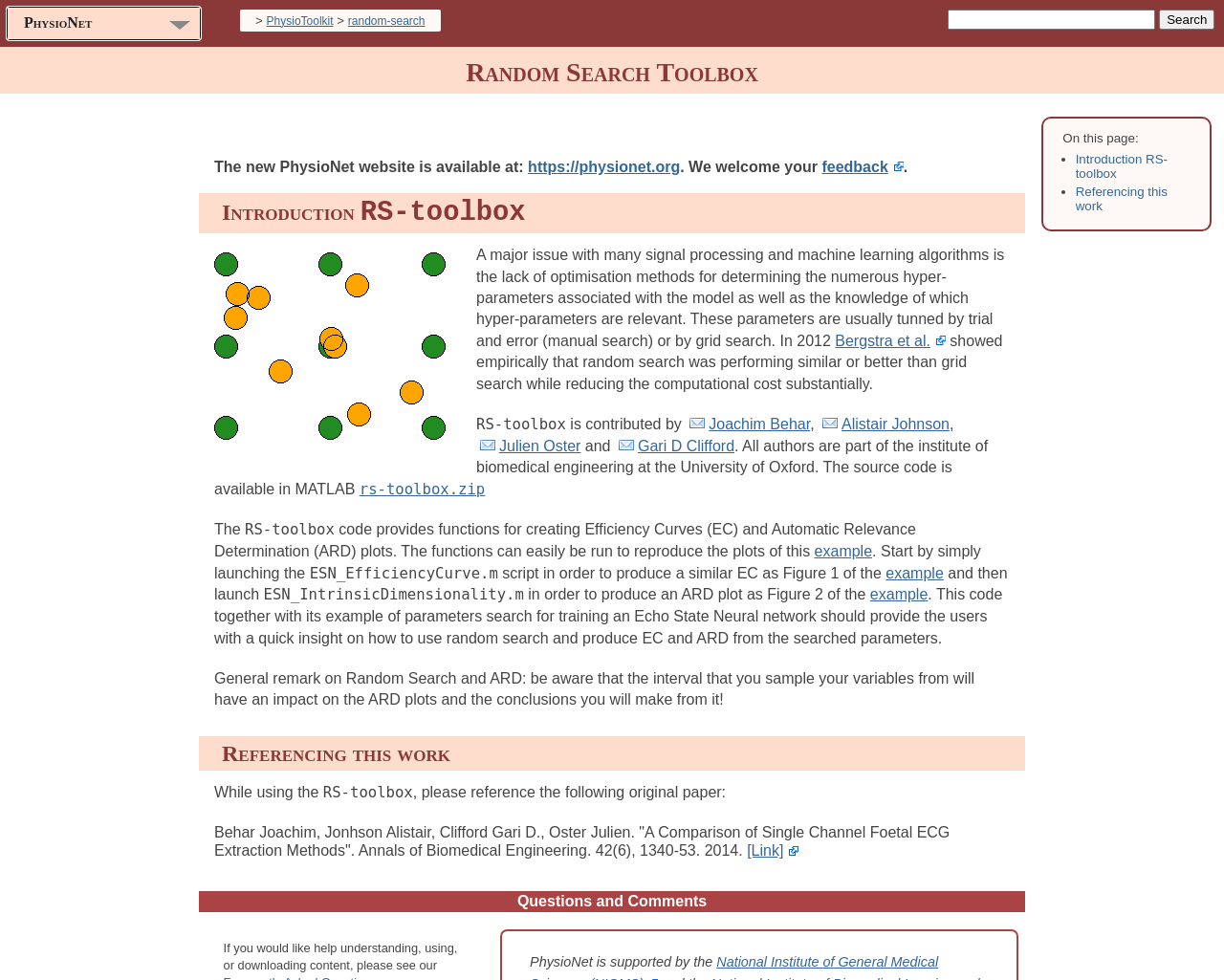Give a one-word or one-phrase response to the question:
Who contributed to the RS-toolbox?

Joachim Behar, Alistair Johnson, Julien Oster, and Gari D Clifford